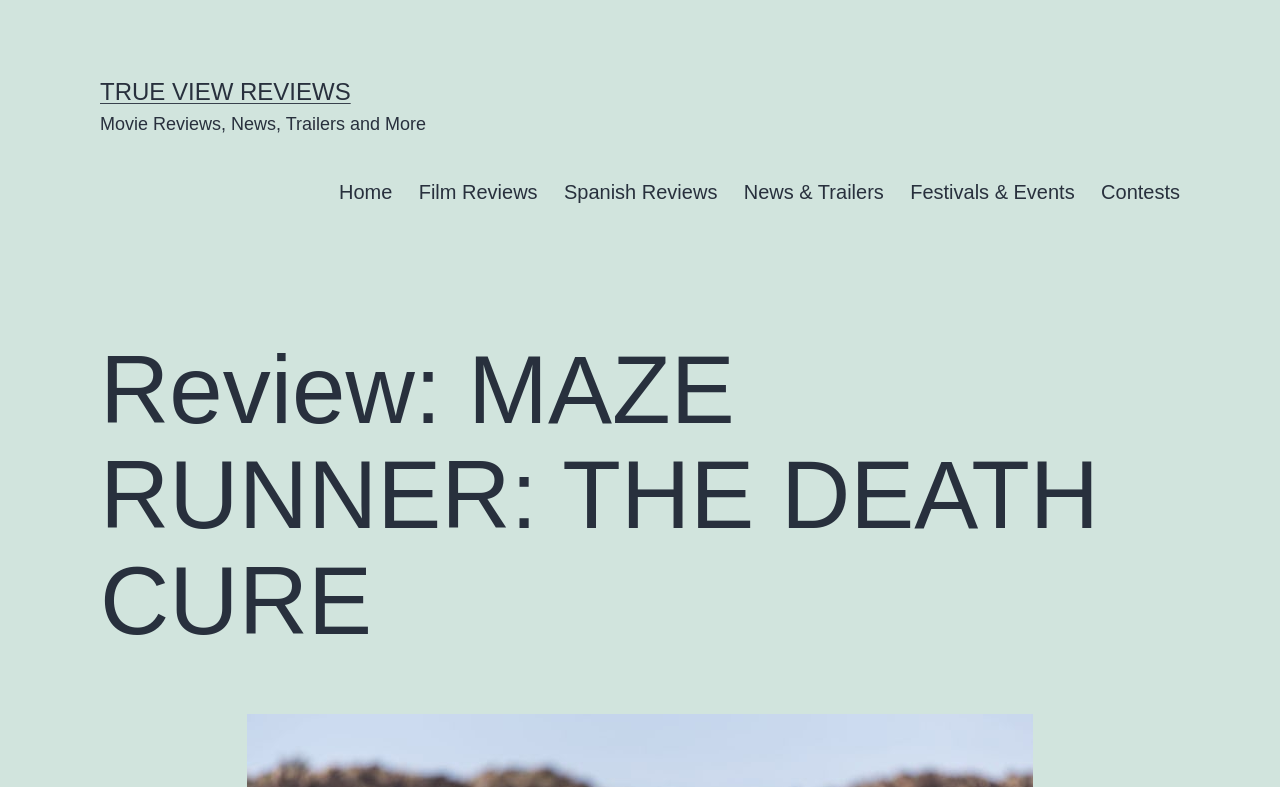Extract the bounding box of the UI element described as: "Home".

[0.255, 0.213, 0.317, 0.275]